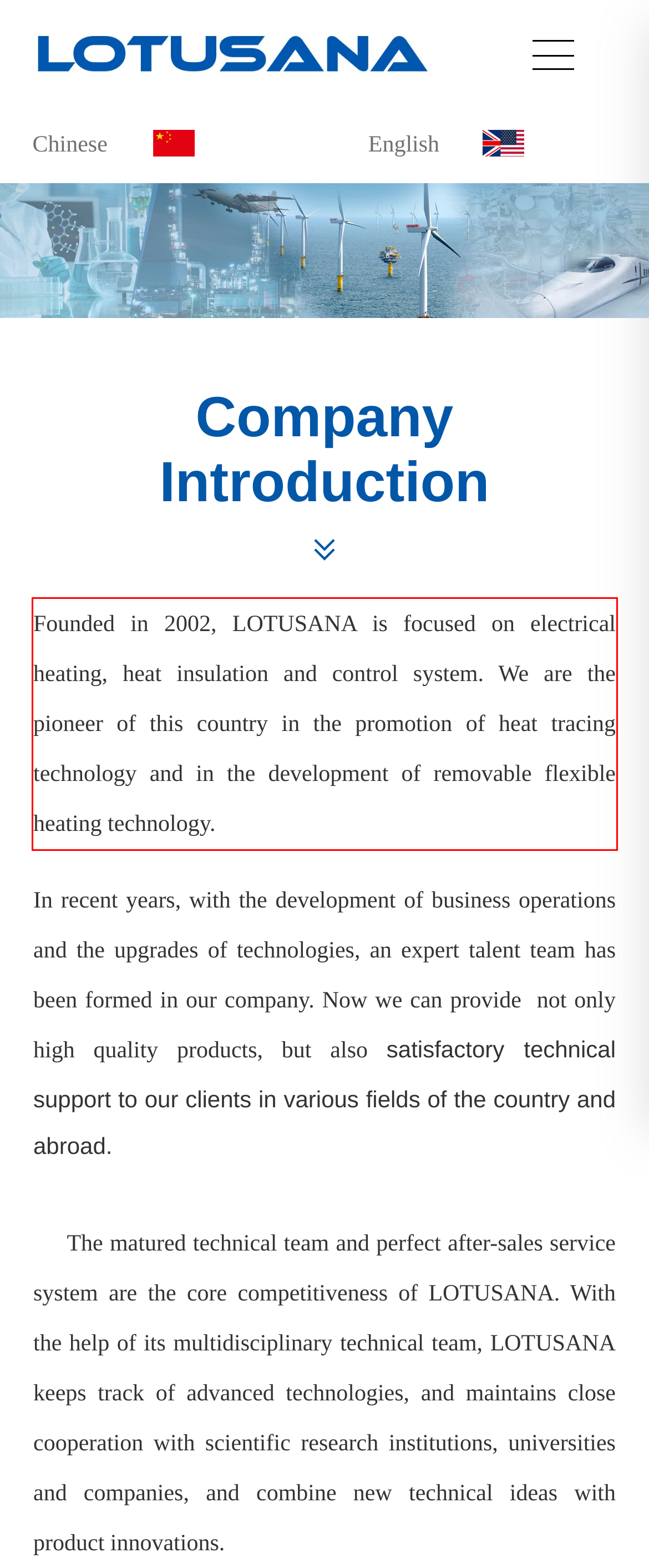Please identify the text within the red rectangular bounding box in the provided webpage screenshot.

Founded in 2002, LOTUSANA is focused on electrical heating, heat insulation and control system. We are the pioneer of this country in the promotion of heat tracing technology and in the development of removable flexible heating technology.